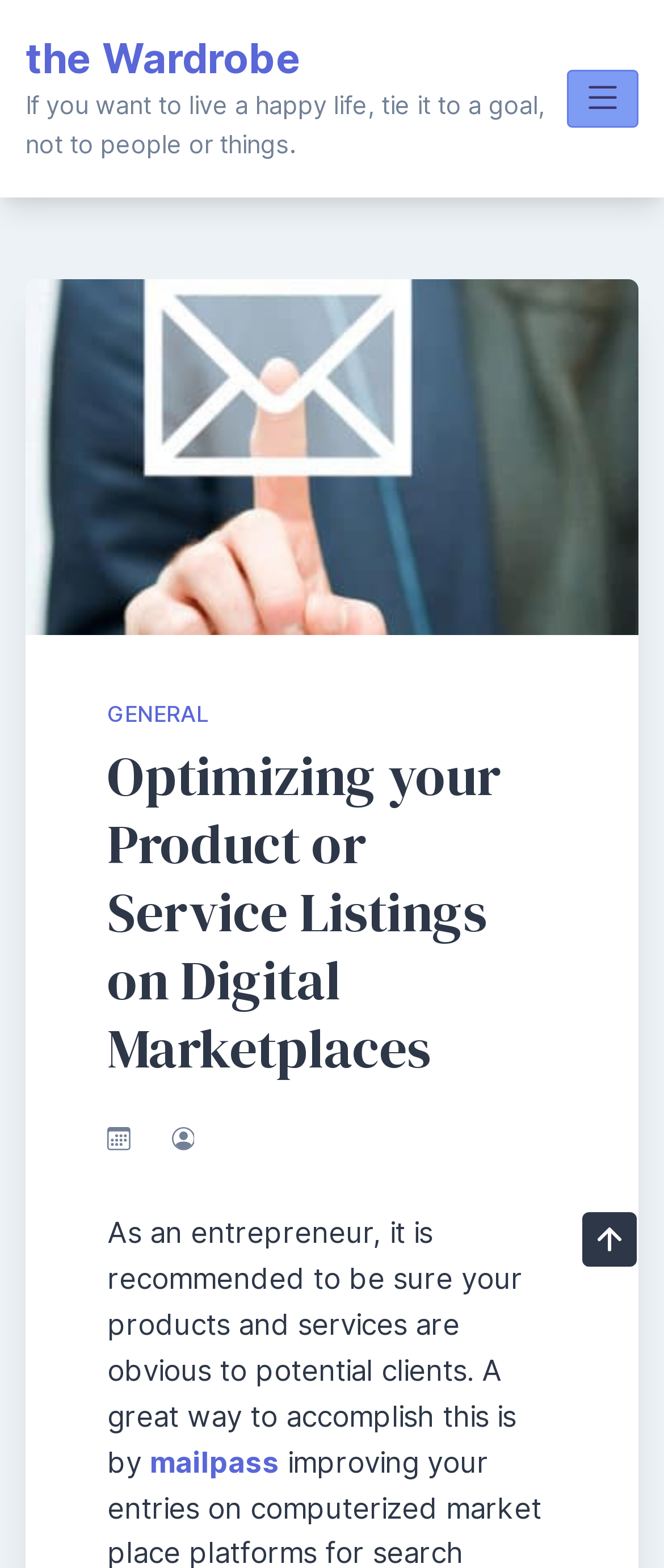How many images are on the primary menu?
Please ensure your answer to the question is detailed and covers all necessary aspects.

The primary menu is controlled by a button with a bounding box of [0.854, 0.045, 0.962, 0.081]. Within the primary menu, there are three image elements with bounding boxes [0.877, 0.05, 0.938, 0.076], [0.162, 0.719, 0.196, 0.734], and [0.258, 0.719, 0.293, 0.734].